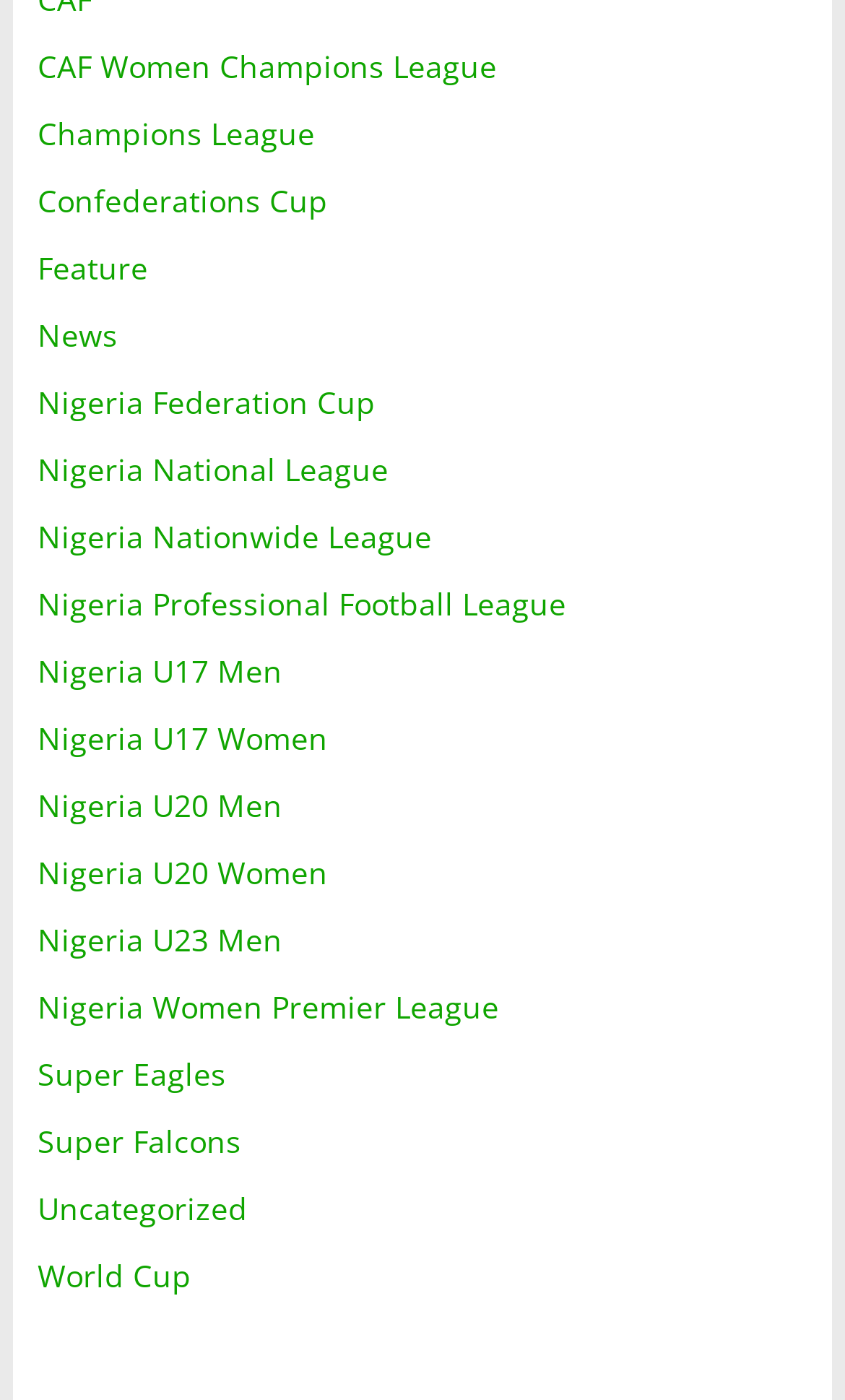Given the description "Super Falcons", determine the bounding box of the corresponding UI element.

[0.044, 0.8, 0.285, 0.829]